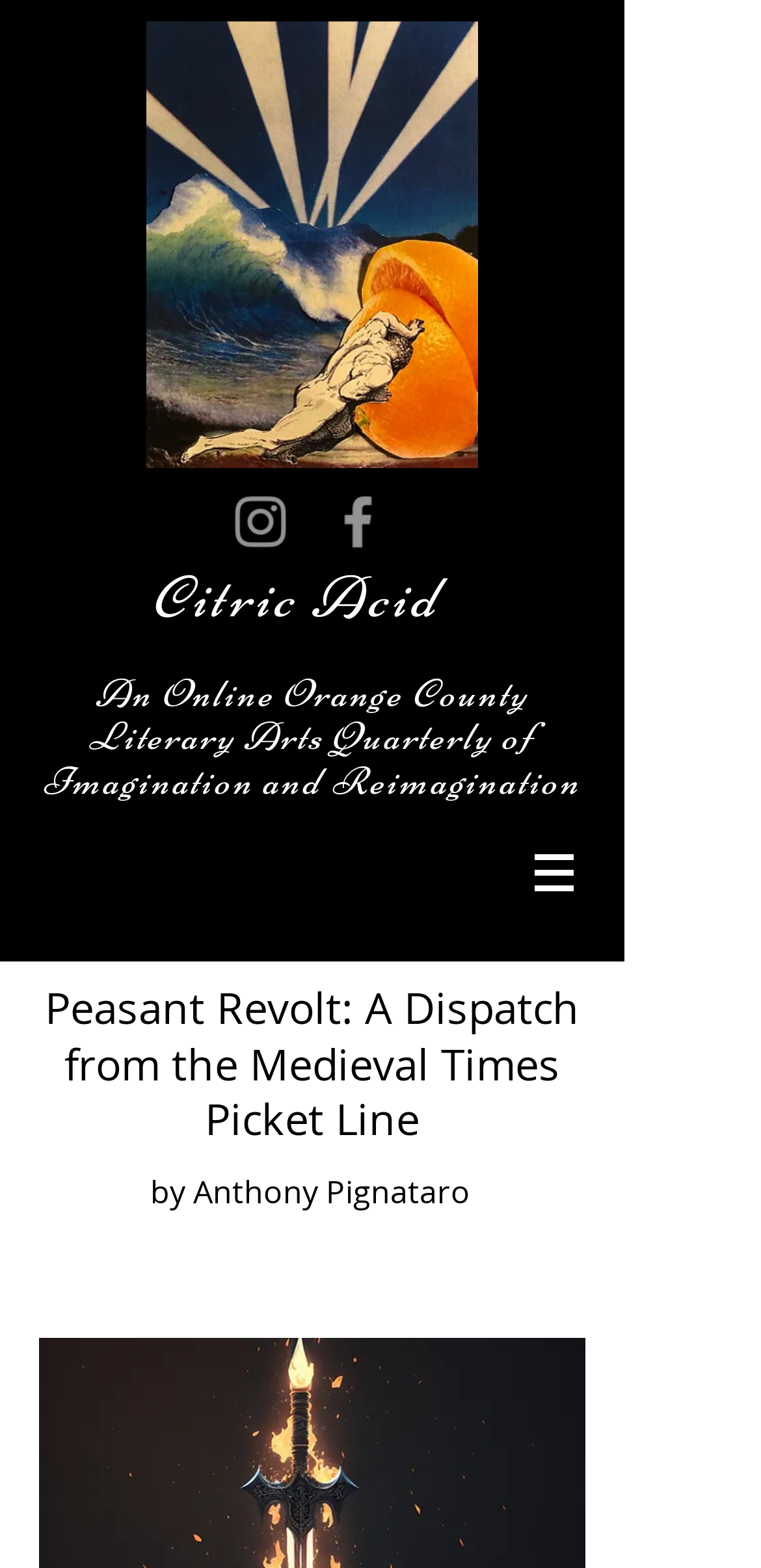Locate the headline of the webpage and generate its content.

Peasant Revolt: A Dispatch from the Medieval Times Picket Line